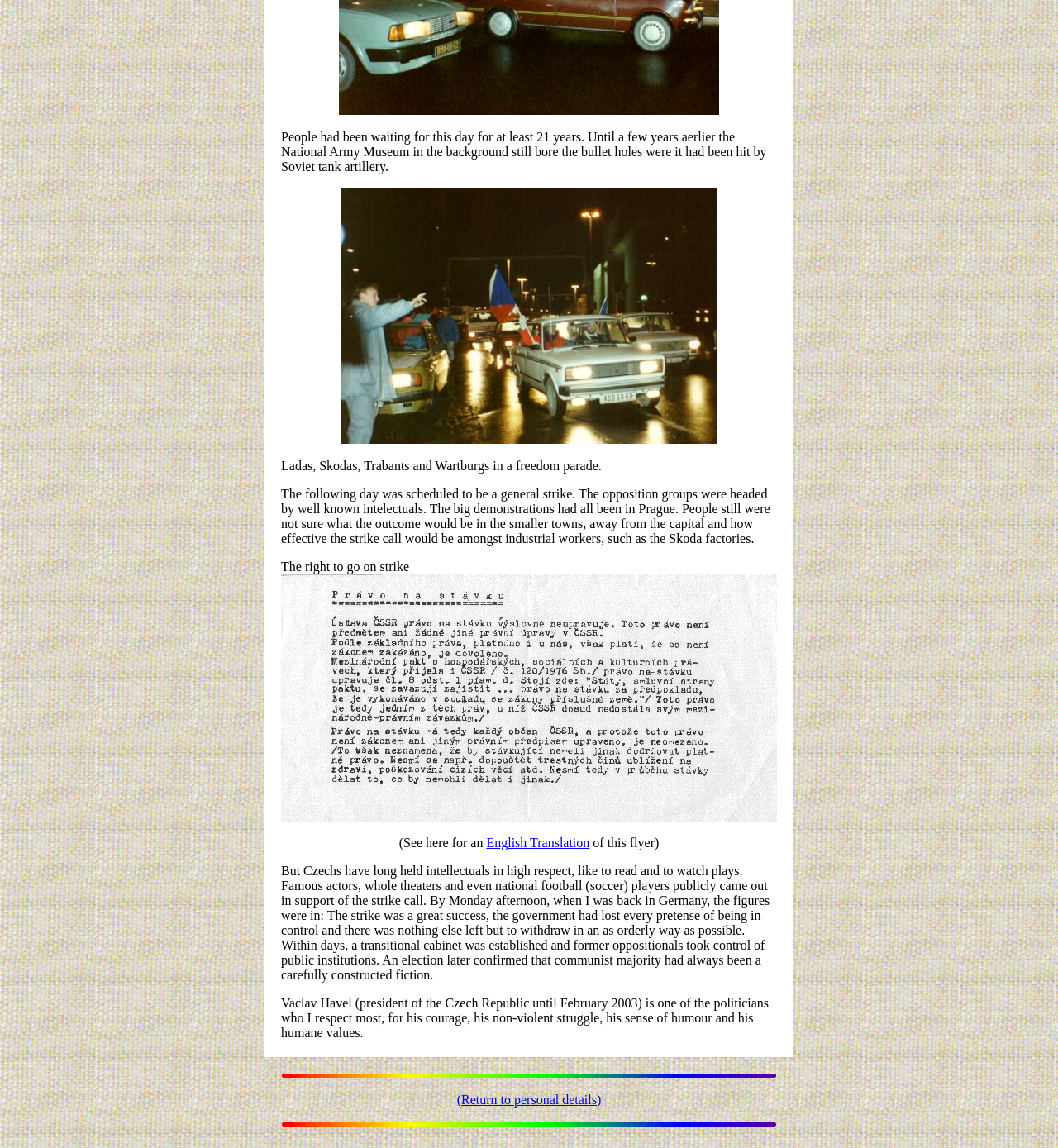Reply to the question with a brief word or phrase: What is the significance of intellectuals in Czech society?

Highly respected